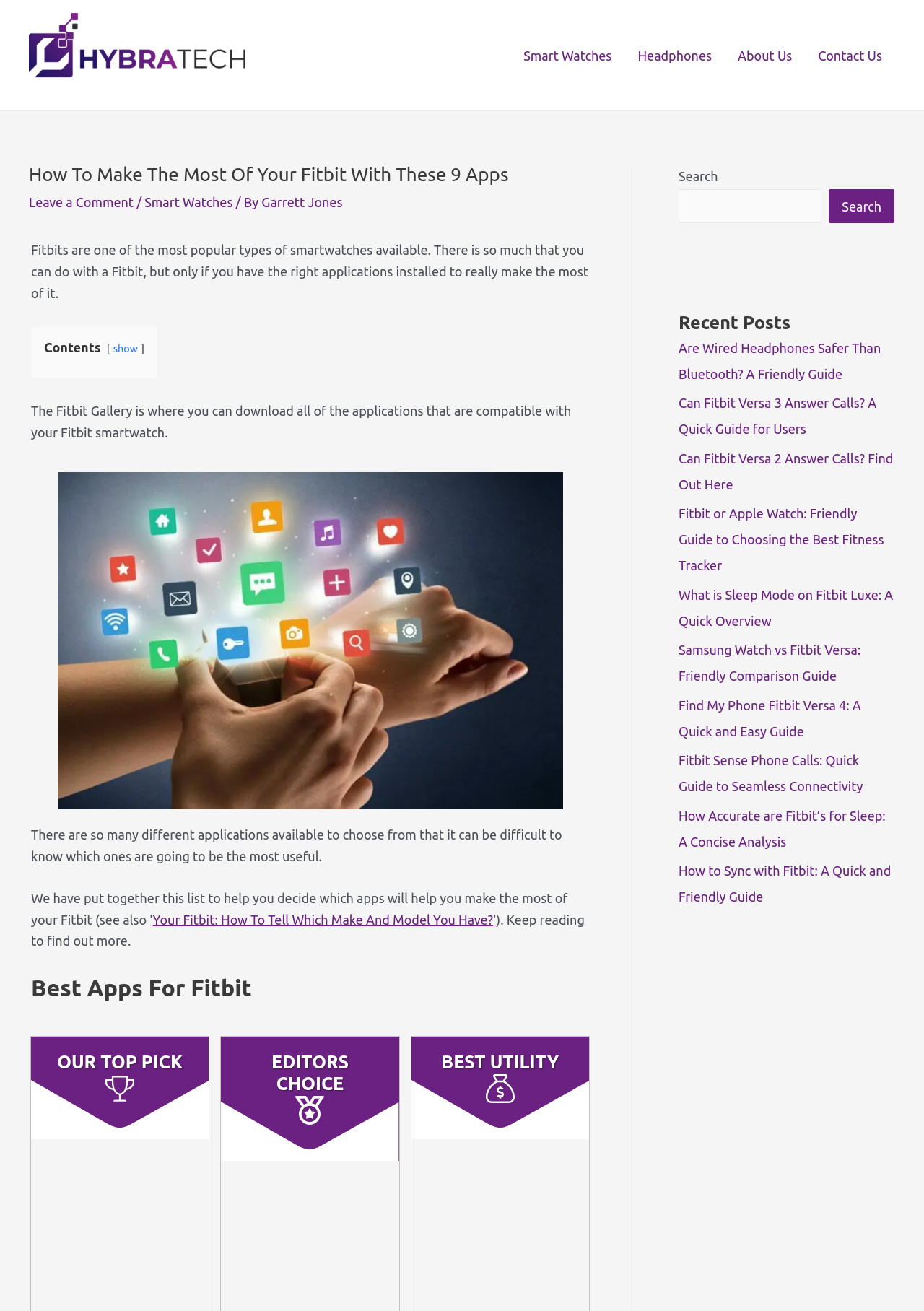Give a one-word or one-phrase response to the question:
What are the three categories of apps mentioned on the webpage?

Top Pick, Editor's Choice, Best Utility